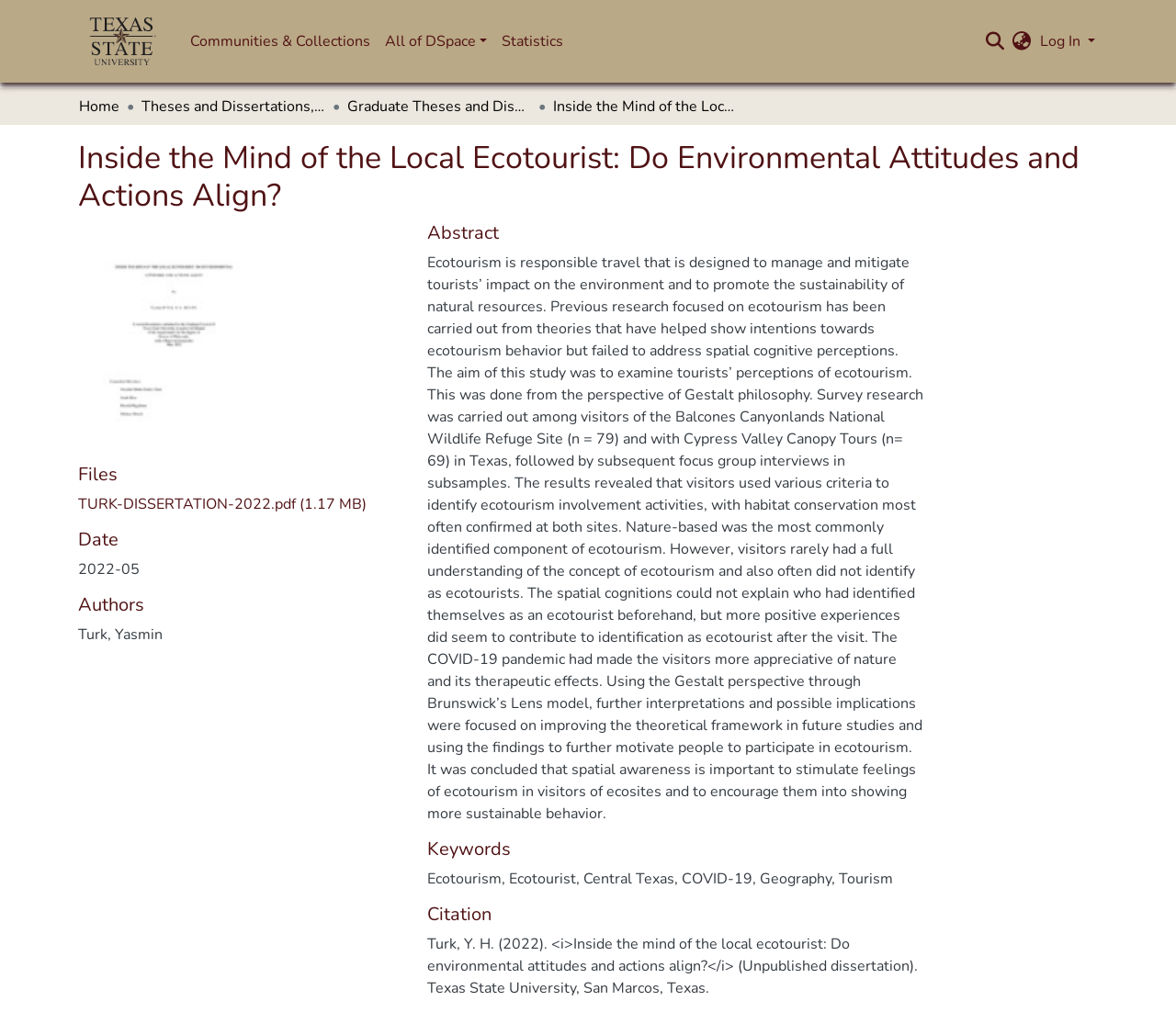Please identify the bounding box coordinates of the element I need to click to follow this instruction: "Switch the language".

[0.859, 0.03, 0.879, 0.052]